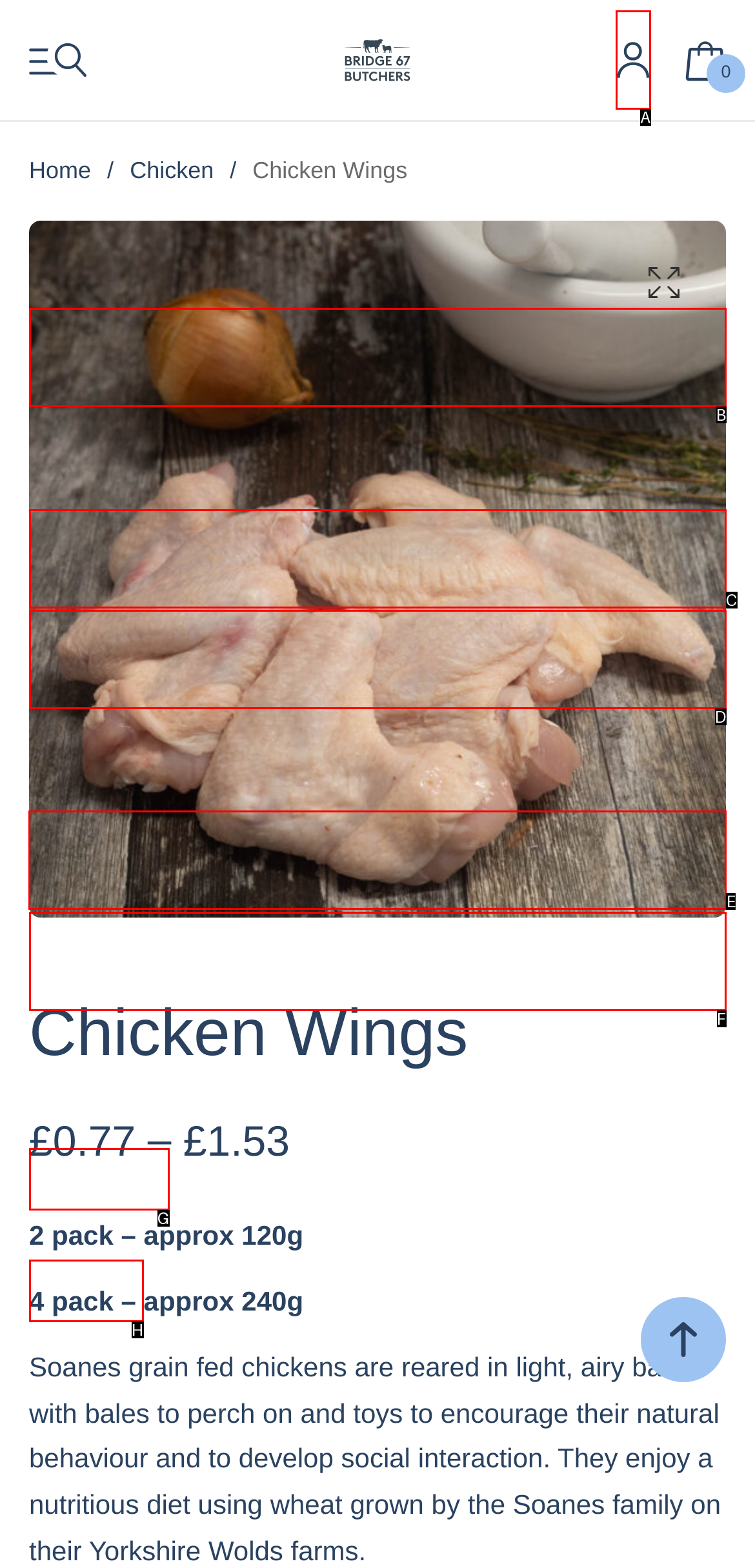Find the option you need to click to complete the following instruction: Browse Deli products
Answer with the corresponding letter from the choices given directly.

E